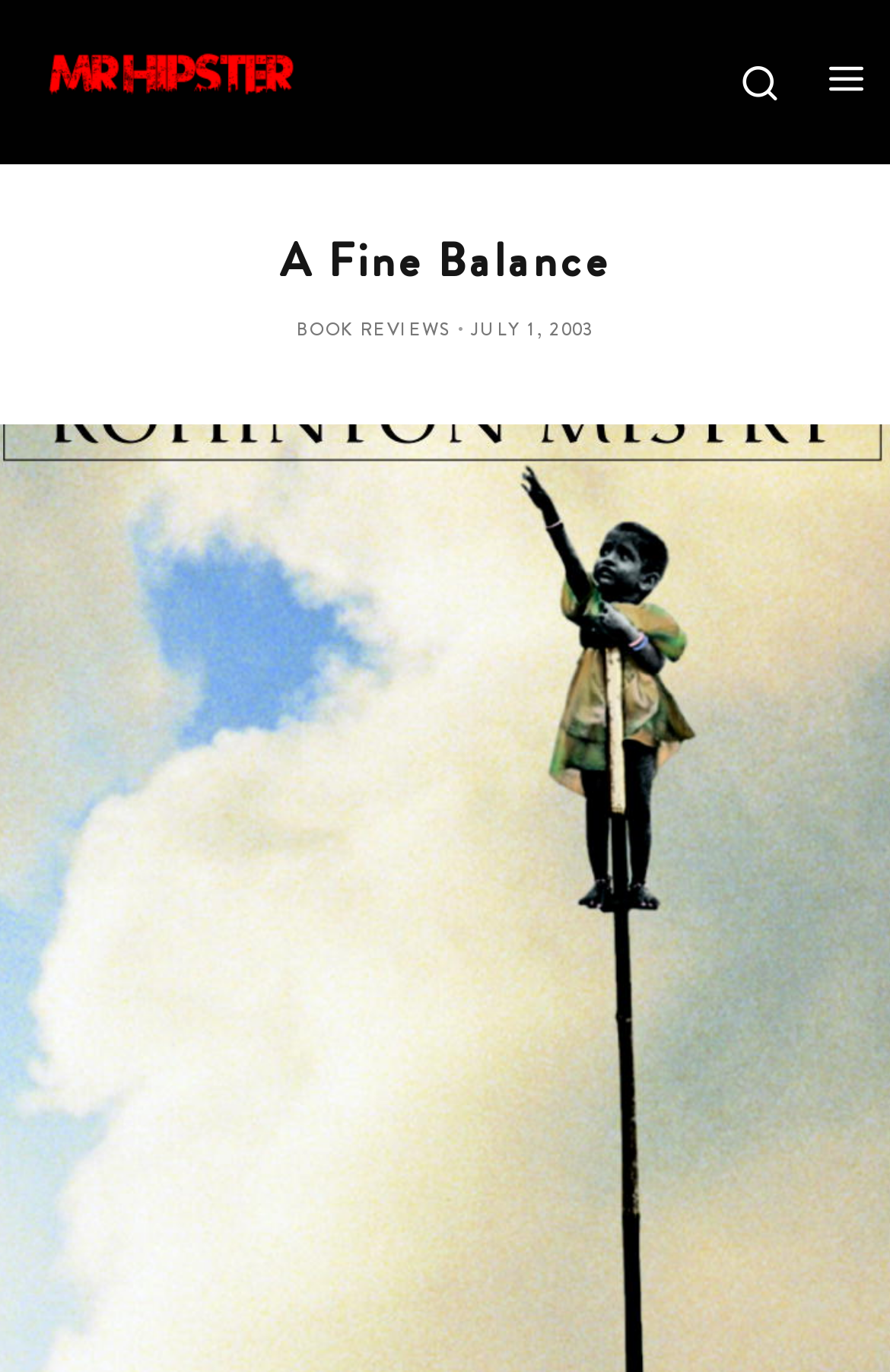Locate the primary headline on the webpage and provide its text.

A Fine Balance